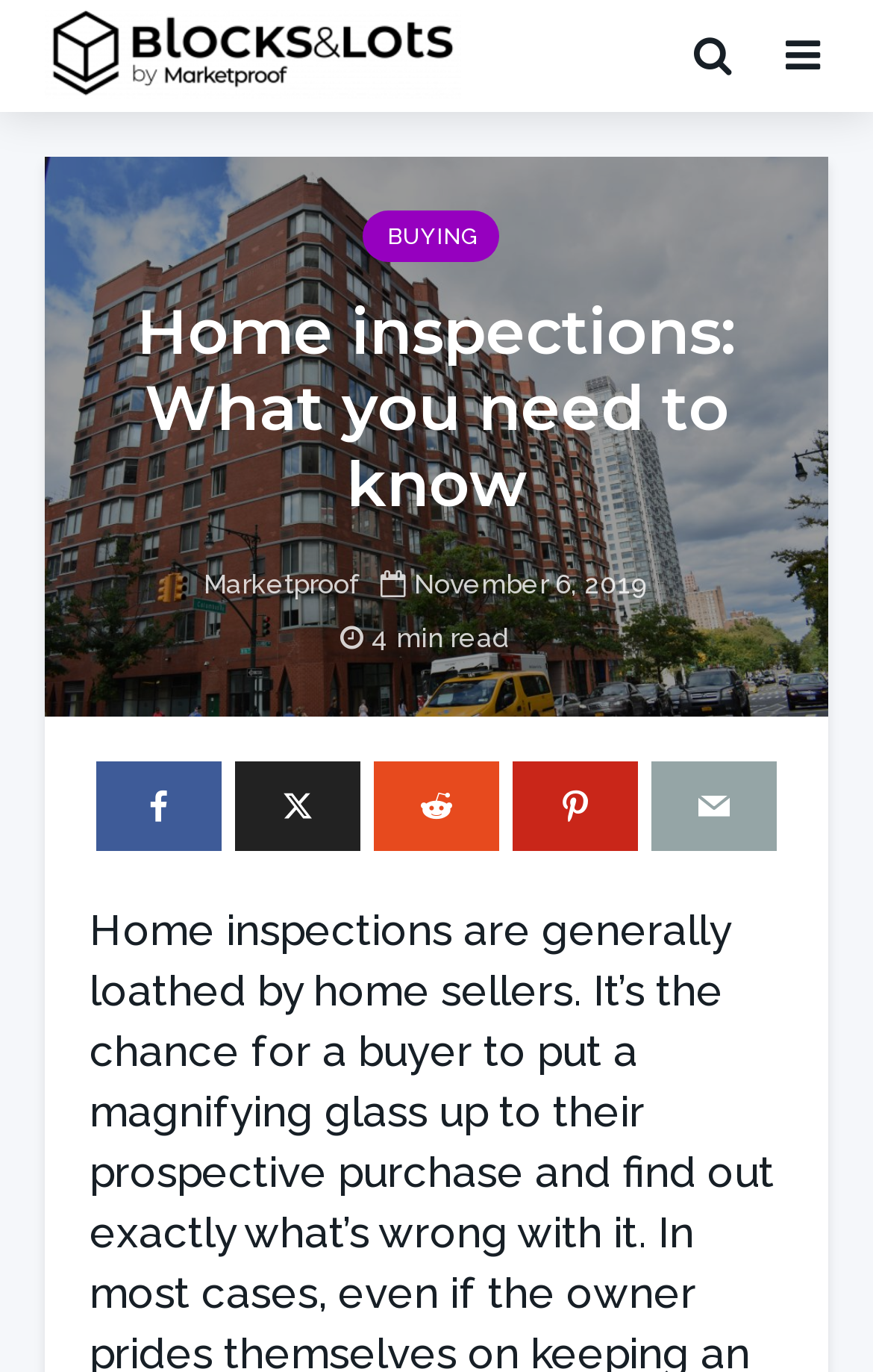Find the bounding box coordinates of the element I should click to carry out the following instruction: "visit Marketproof website".

[0.233, 0.414, 0.41, 0.437]